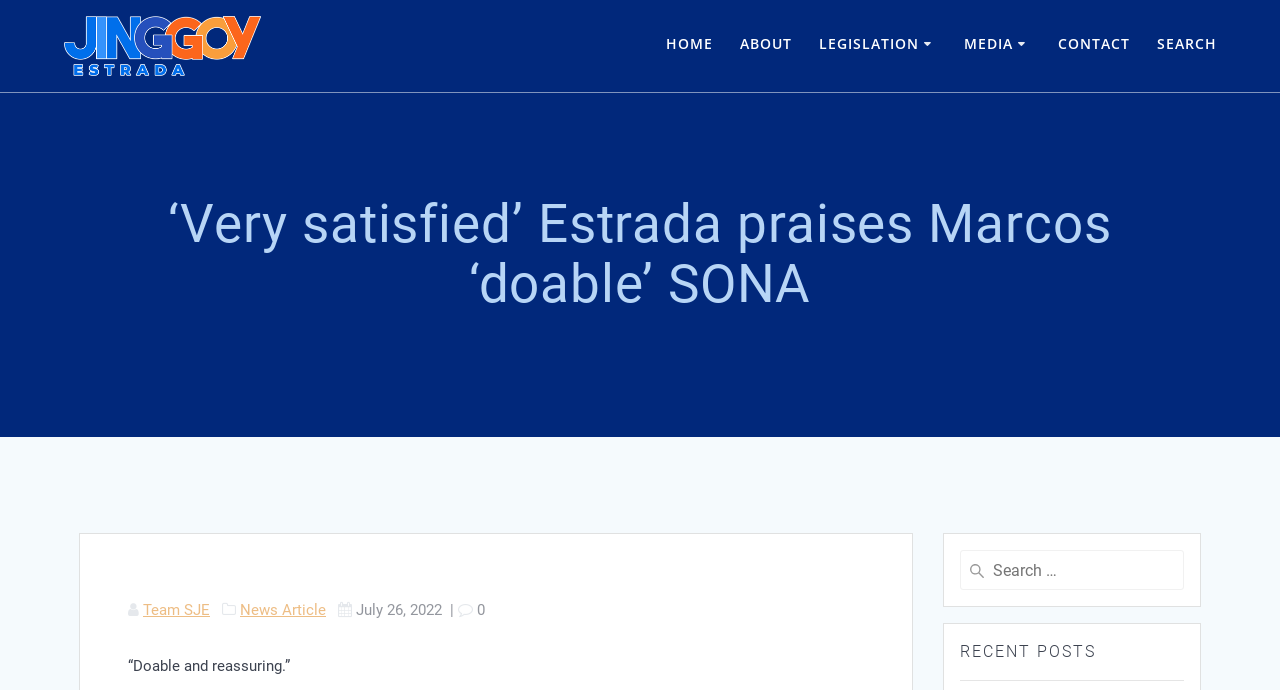Please identify the coordinates of the bounding box for the clickable region that will accomplish this instruction: "Go to HOME page".

[0.52, 0.048, 0.557, 0.085]